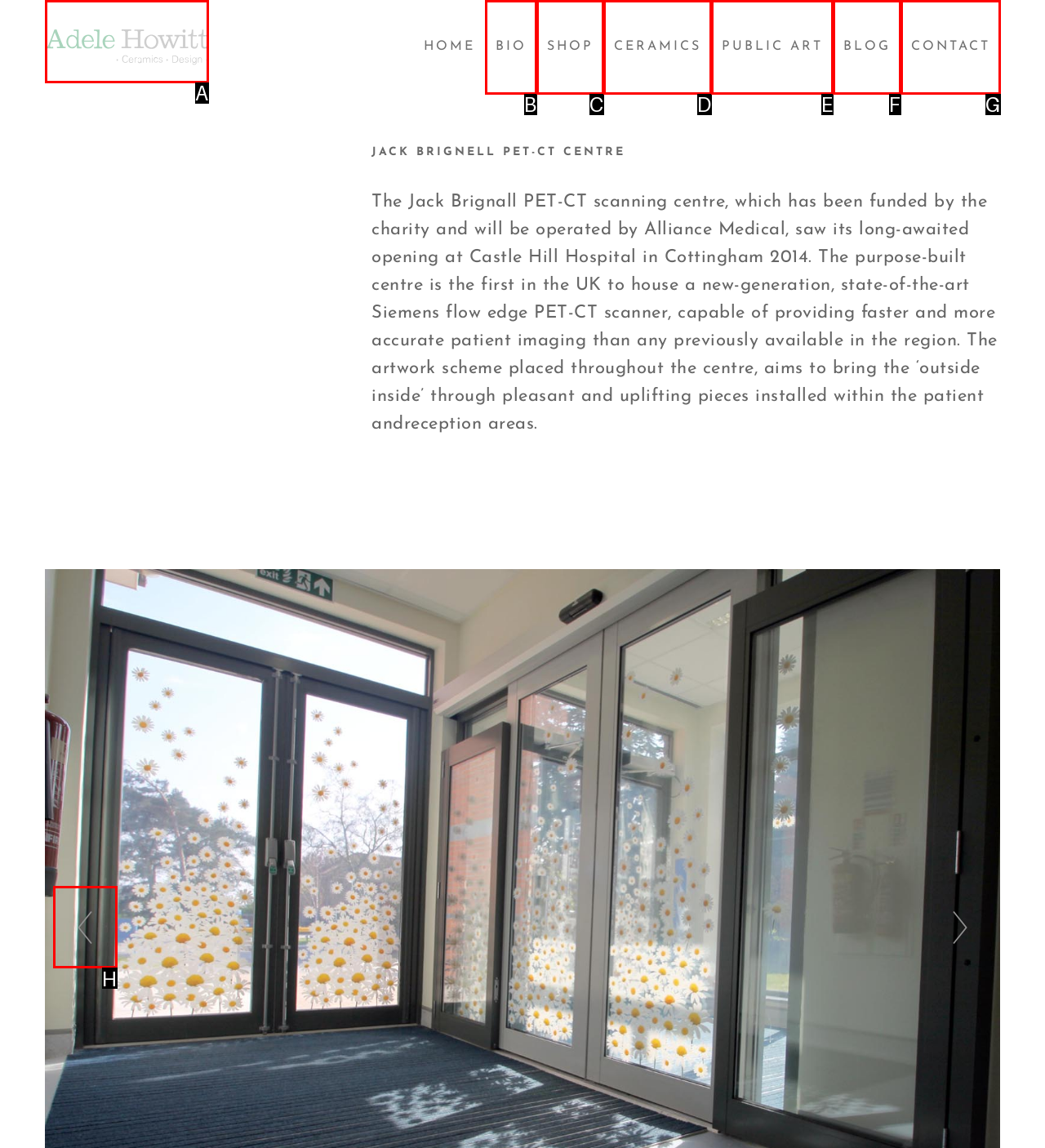Determine the HTML element that best matches this description: Contact from the given choices. Respond with the corresponding letter.

G